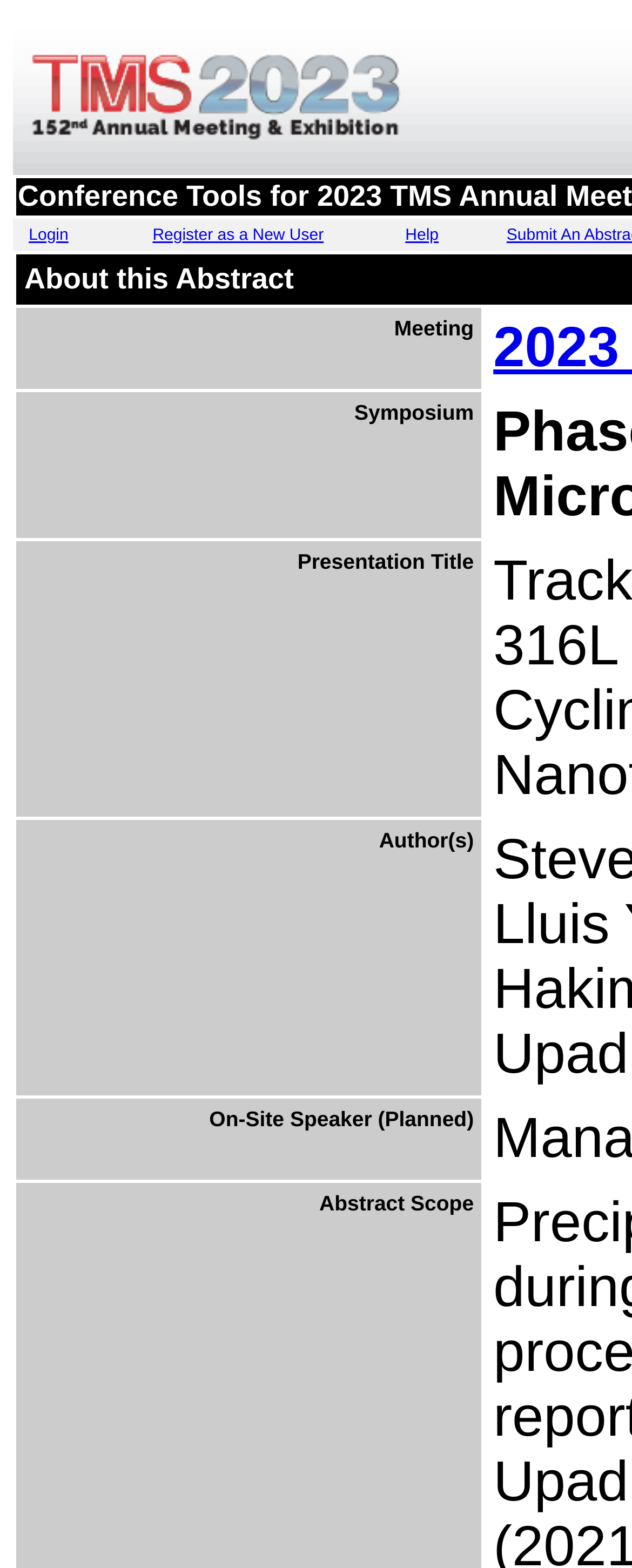What is the second grid cell below the navigation bar?
Look at the image and respond with a one-word or short phrase answer.

Symposium